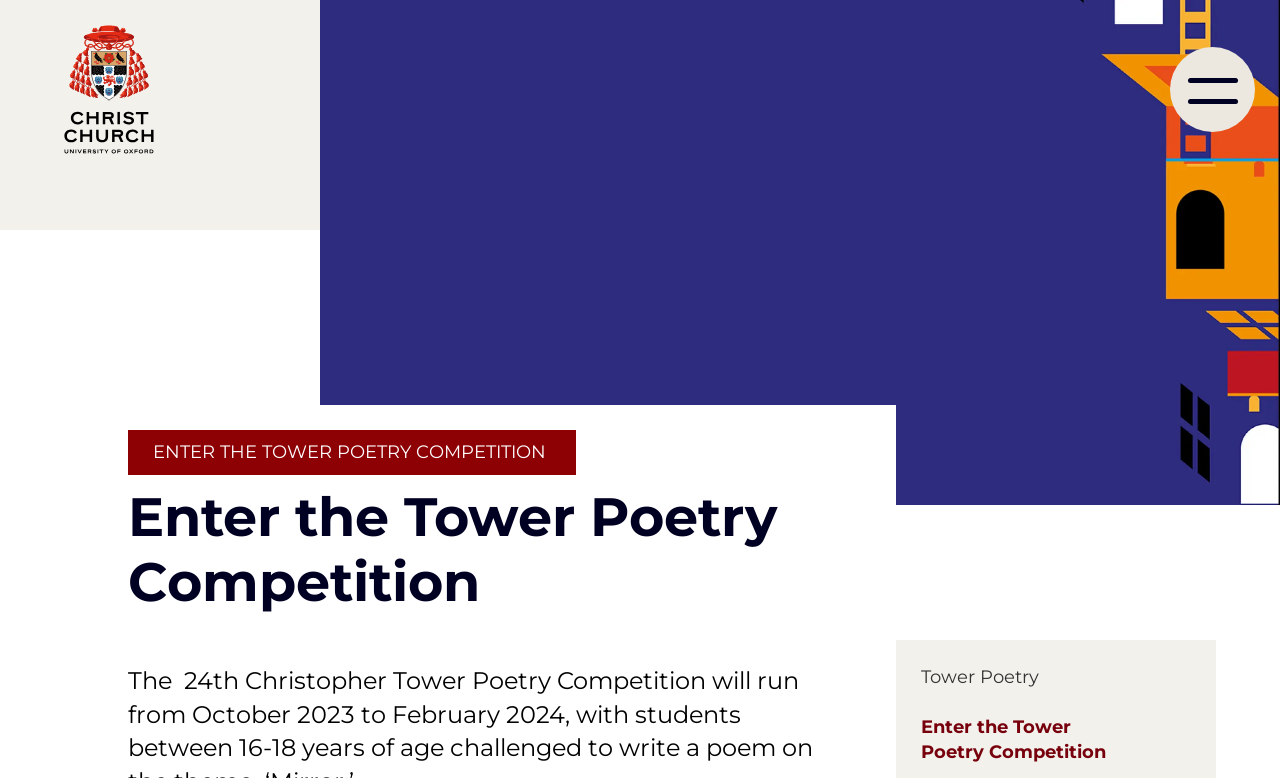Based on the image, please elaborate on the answer to the following question:
What is the name of the navigation menu?

The navigation menu is located at the top right corner of the webpage with a bounding box coordinate of [0.914, 0.061, 0.98, 0.17]. It is labeled as 'Main navigation' and contains links to other sections of the webpage.